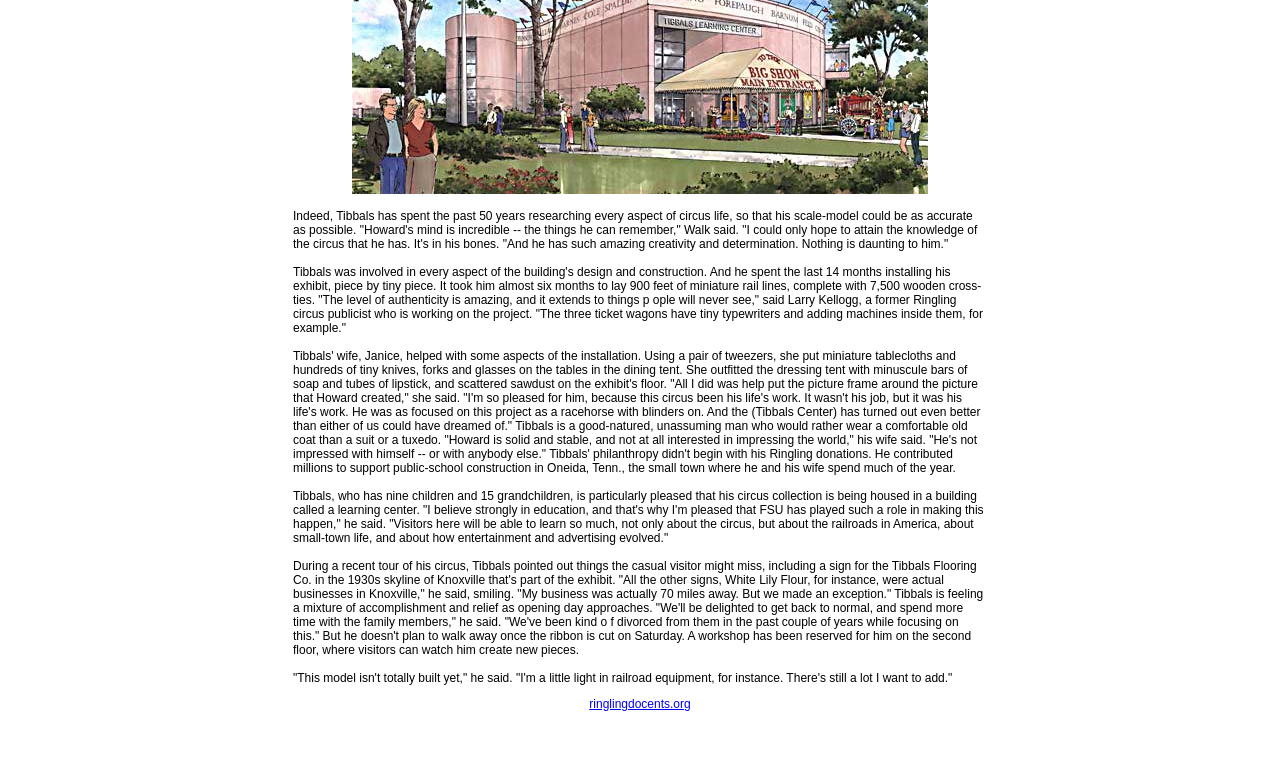Answer the question below in one word or phrase:
What is Howard Tibbals' profession?

Circus model builder